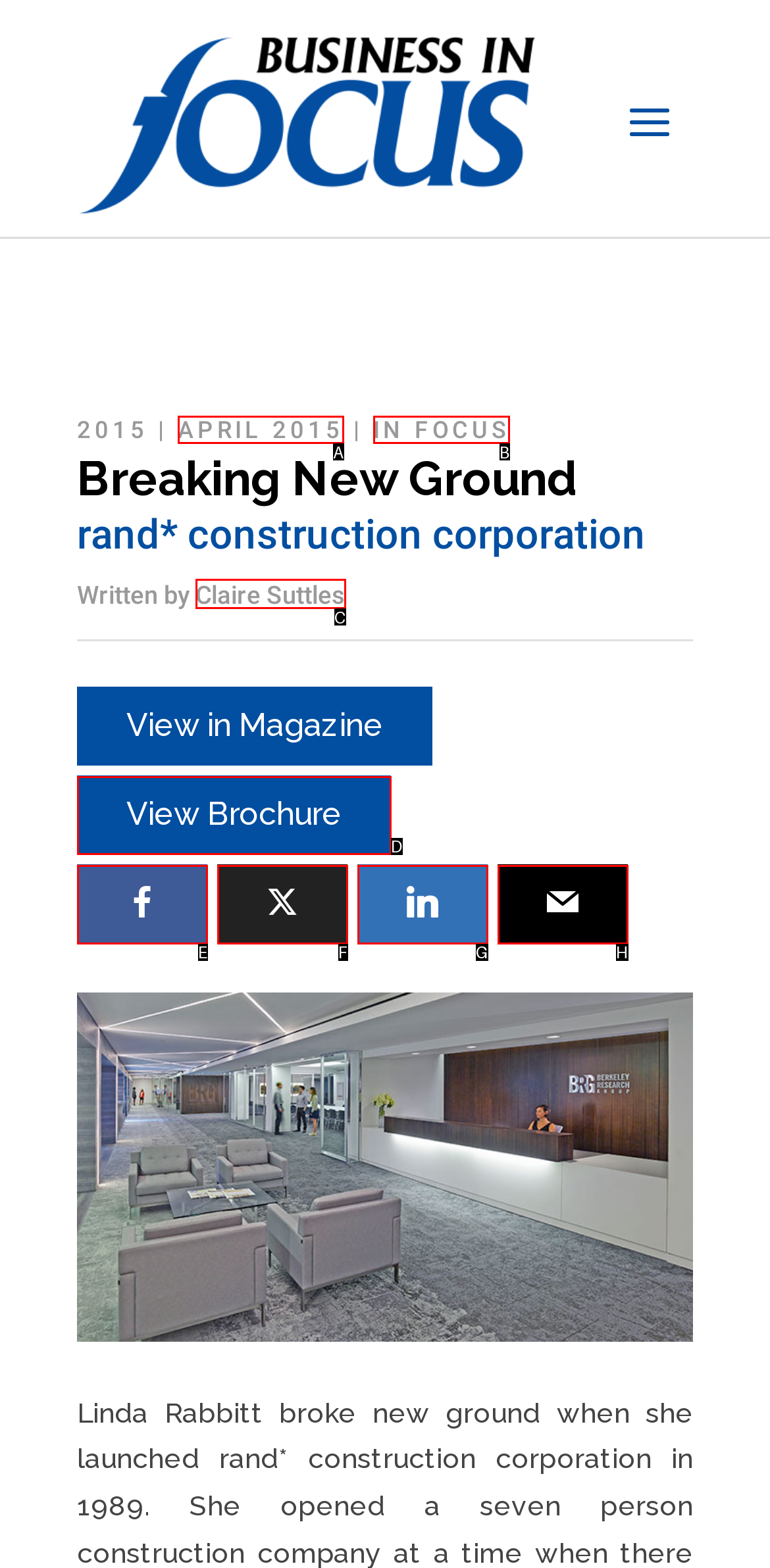Indicate which UI element needs to be clicked to fulfill the task: View the brochure
Answer with the letter of the chosen option from the available choices directly.

D